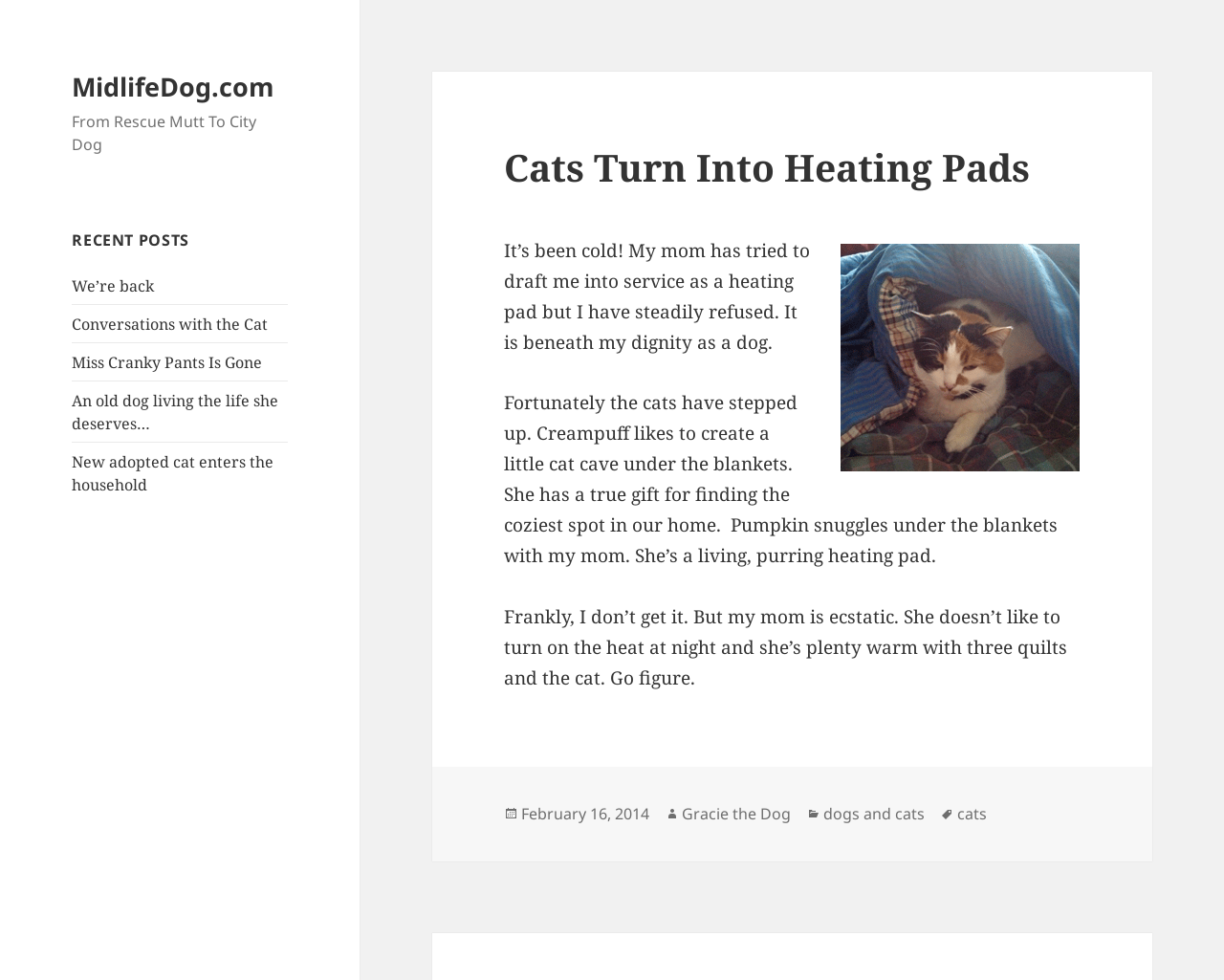Provide a thorough description of the webpage's content and layout.

This webpage is about a blog post titled "Cats Turn Into Heating Pads" on MidlifeDog.com. At the top, there is a link to the website's homepage, followed by a static text "From Rescue Mutt To City Dog". Below that, there is a section with a heading "RECENT POSTS" that contains five links to recent posts, including "We're back", "Conversations with the Cat", and others.

To the right of the recent posts section, there is an article that takes up most of the page. The article has a header with the title "Cats Turn Into Heating Pads" and an image of a cat in a "cat cave" under the blankets. Below the image, there are three paragraphs of text that describe how the author's cats, Creampuff and Pumpkin, have taken on the role of heating pads during the cold weather. The text is written in a humorous and lighthearted tone.

At the bottom of the page, there is a footer section that contains information about the post, including the date "February 16, 2014", the author "Gracie the Dog", and categories and tags such as "dogs and cats" and "cats".